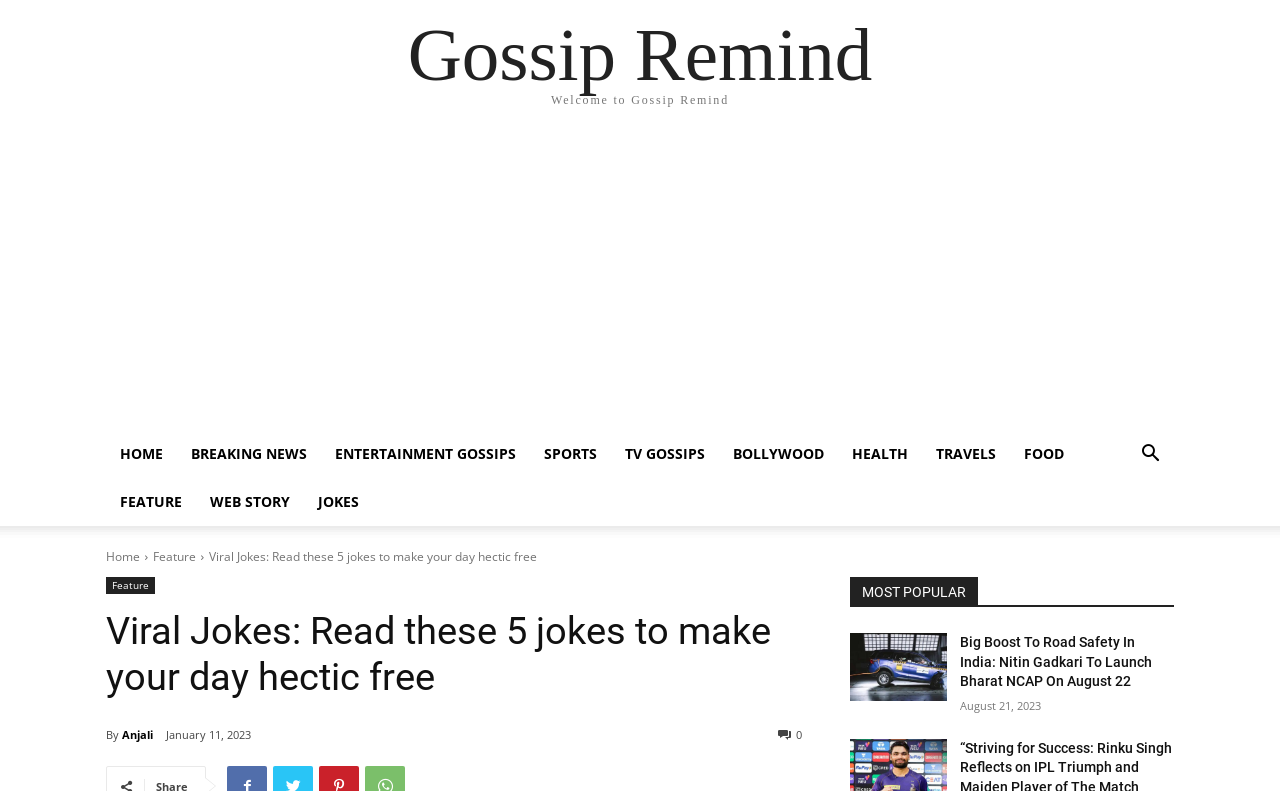Can you determine the bounding box coordinates of the area that needs to be clicked to fulfill the following instruction: "Read the 'Viral Jokes' article"?

[0.163, 0.693, 0.42, 0.714]